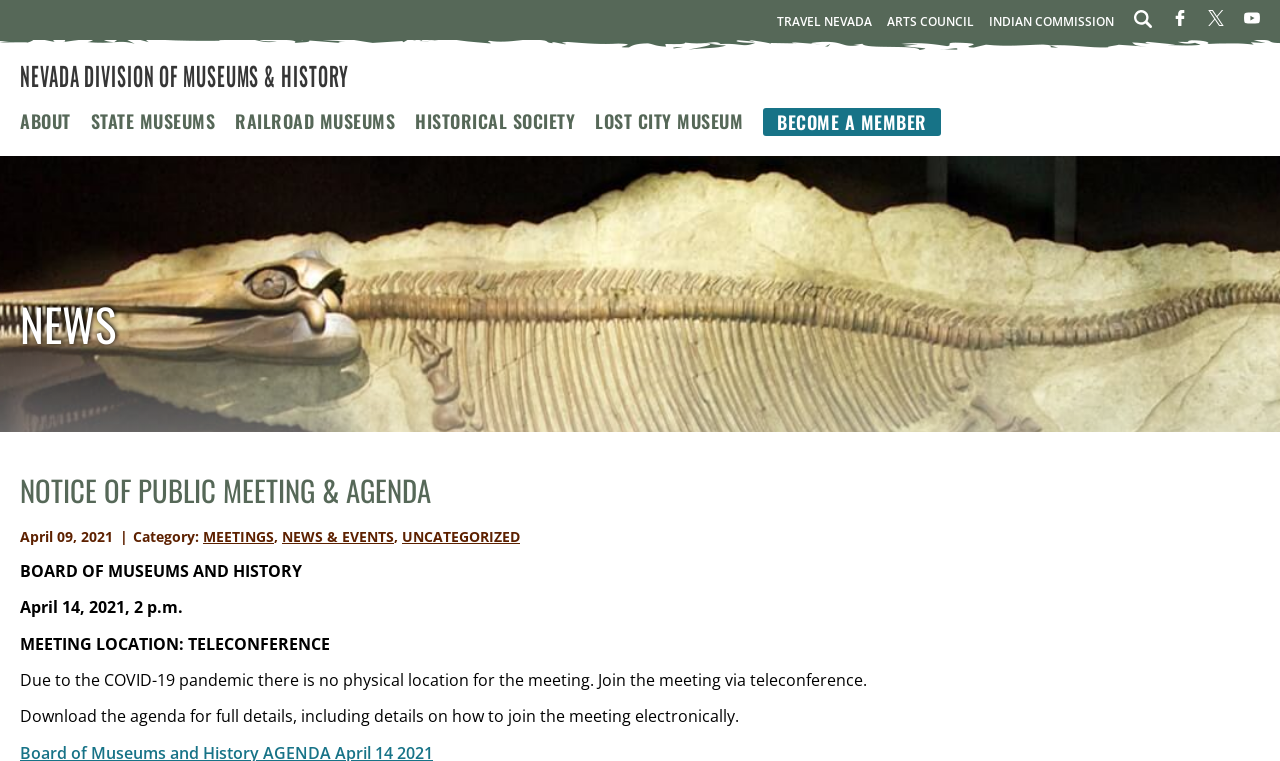What is the meeting location?
Based on the image, provide a one-word or brief-phrase response.

TELECONFERENCE